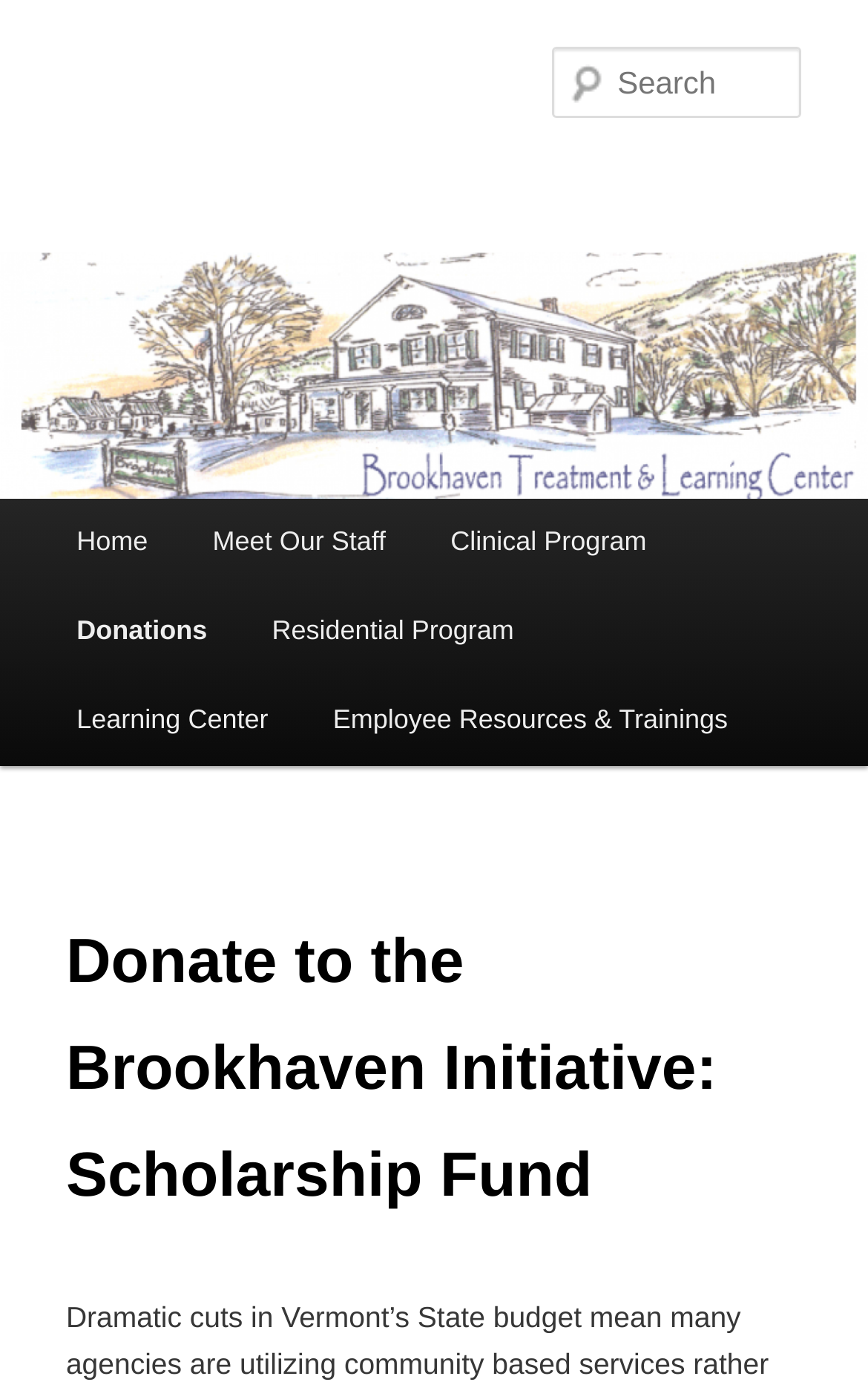Determine the bounding box coordinates of the UI element that matches the following description: "Residential Program". The coordinates should be four float numbers between 0 and 1 in the format [left, top, right, bottom].

[0.276, 0.426, 0.629, 0.49]